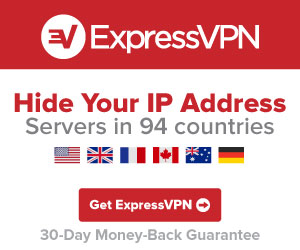Provide a thorough description of what you see in the image.

This promotional image for ExpressVPN highlights its services designed to enhance online privacy and security. The prominent text encourages users to "Hide Your IP Address," emphasizing the importance of anonymity while browsing. Below this message, it states that ExpressVPN has servers located in 94 countries, suggesting a vast network for users to connect through. Flags from various countries, including the United States, United Kingdom, France, Canada, Australia, and Germany, visually reinforce the global presence of ExpressVPN. 

Additionally, the image features a clear call-to-action, inviting viewers to "Get ExpressVPN" along with a note about a "30-Day Money-Back Guarantee," indicating a risk-free trial for potential customers. The bold red background and striking text create an eye-catching appeal aimed at those seeking reliable VPN services for enhanced internet privacy.